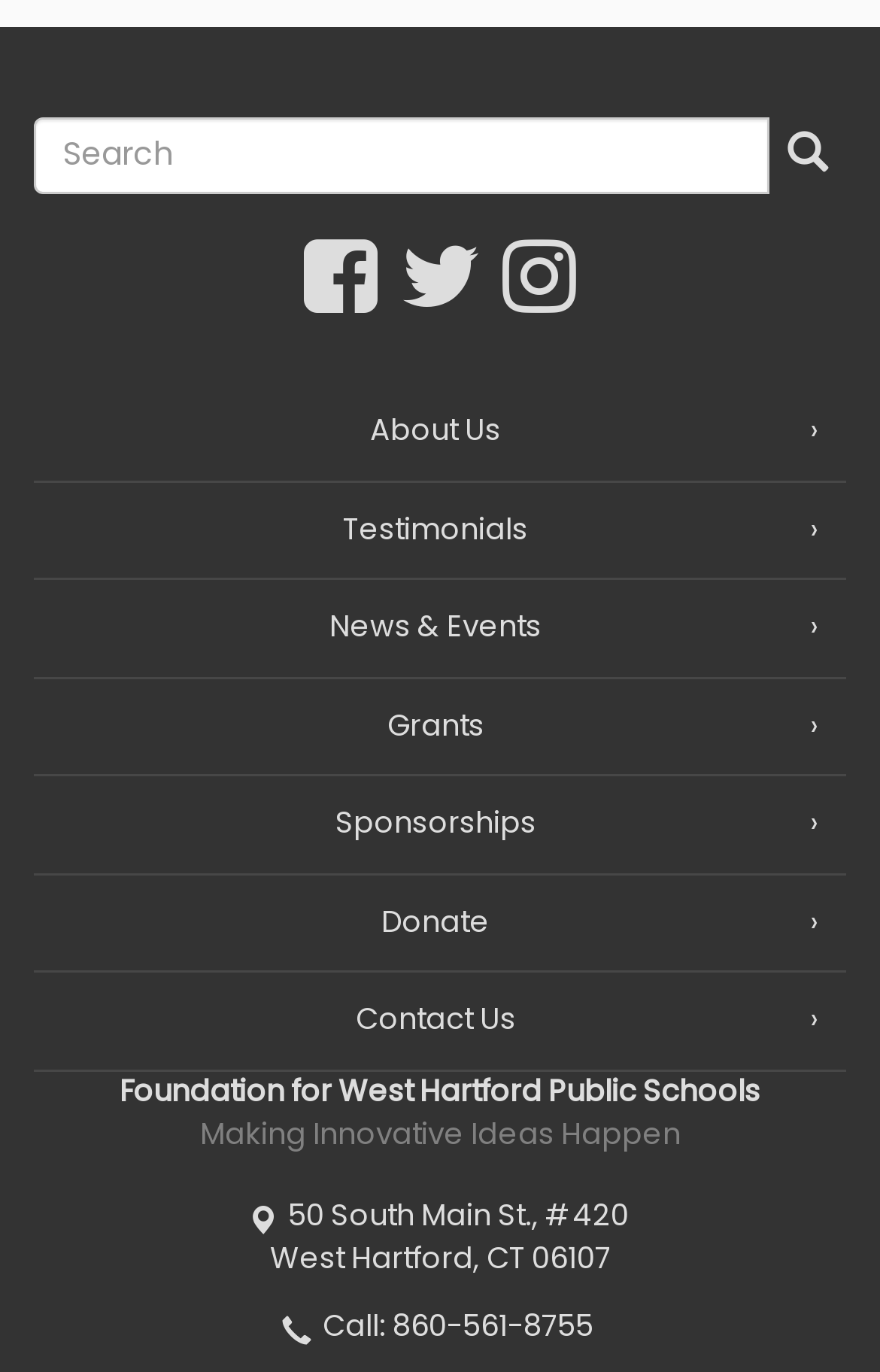Determine the bounding box for the UI element as described: "title="Find us on Instagram!"". The coordinates should be represented as four float numbers between 0 and 1, formatted as [left, top, right, bottom].

[0.571, 0.169, 0.655, 0.231]